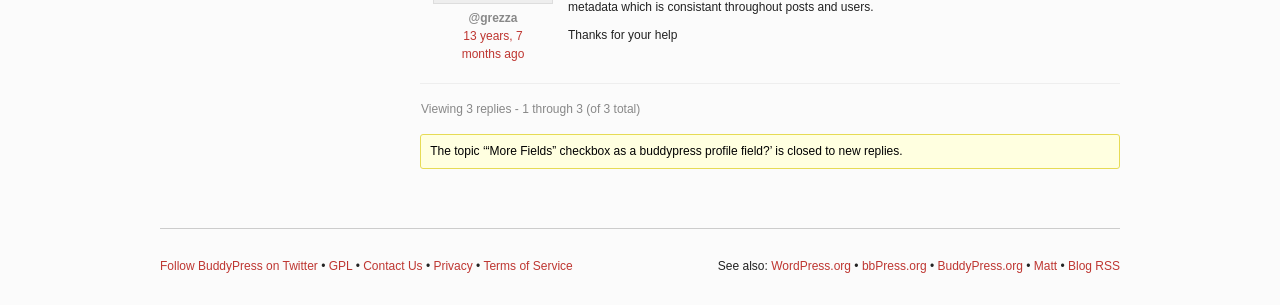Please answer the following question using a single word or phrase: What is the link to the WordPress website?

WordPress.org